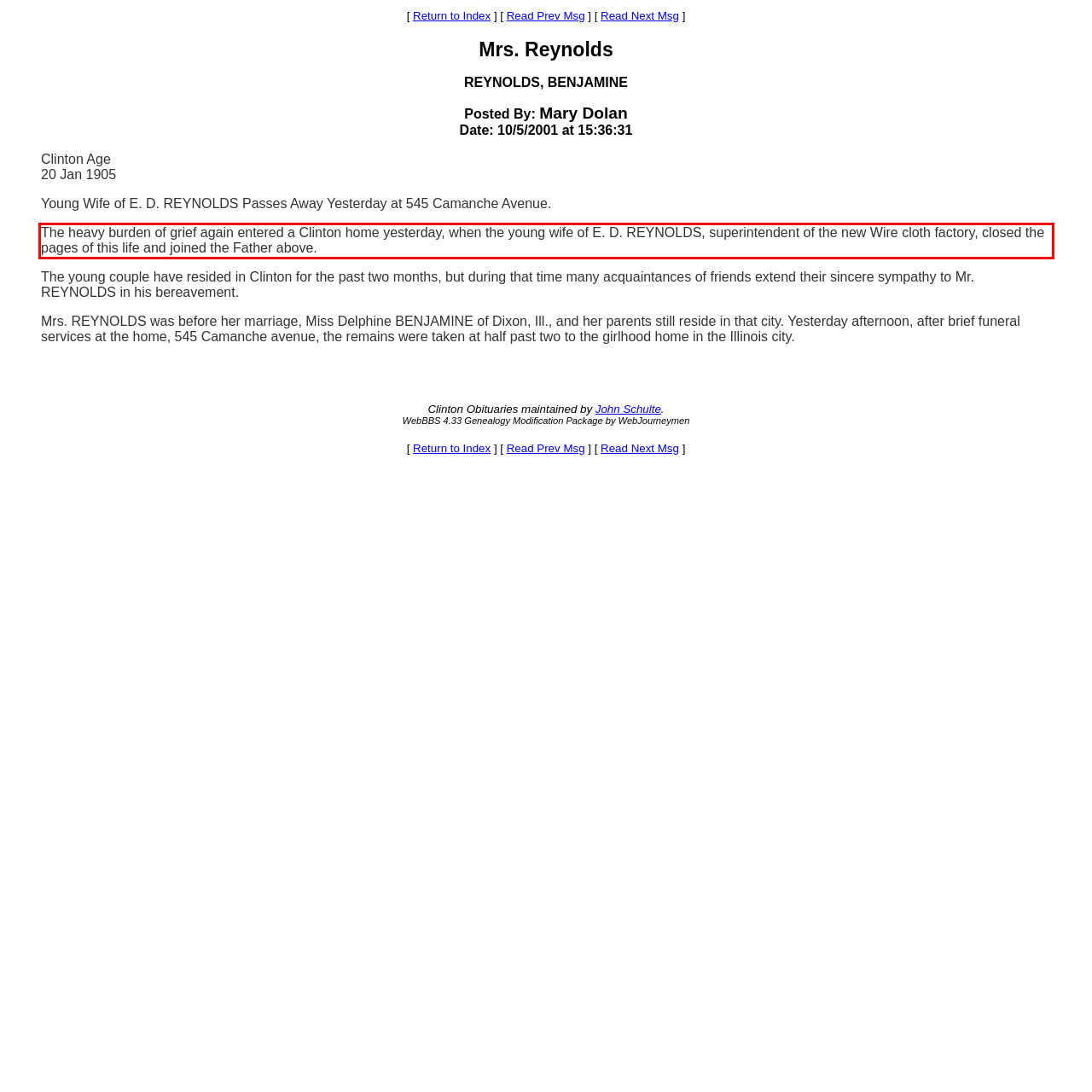You are presented with a webpage screenshot featuring a red bounding box. Perform OCR on the text inside the red bounding box and extract the content.

The heavy burden of grief again entered a Clinton home yesterday, when the young wife of E. D. REYNOLDS, superintendent of the new Wire cloth factory, closed the pages of this life and joined the Father above.